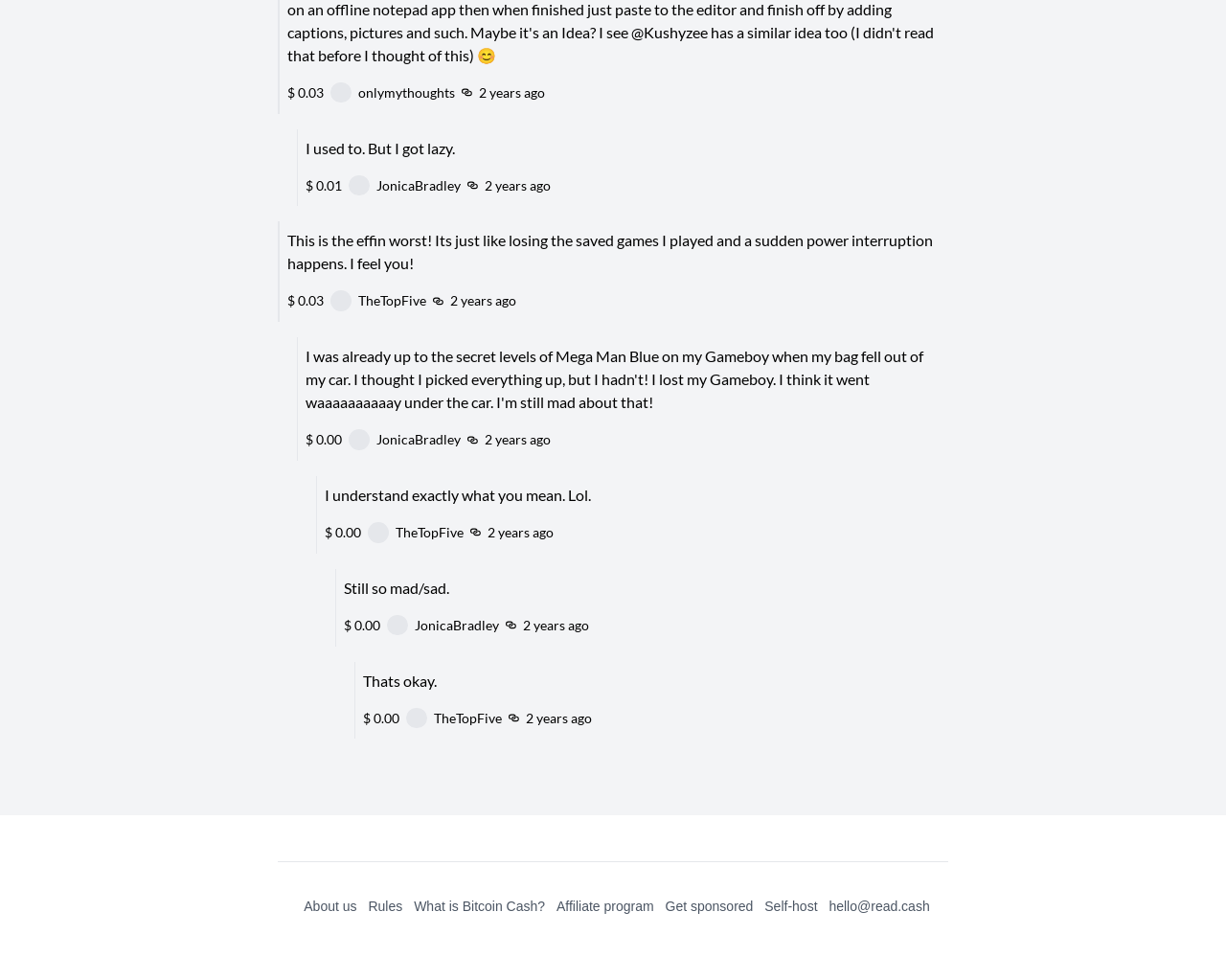Please determine the bounding box coordinates of the section I need to click to accomplish this instruction: "View user profile of onlymythoughts".

[0.325, 0.649, 0.412, 0.673]